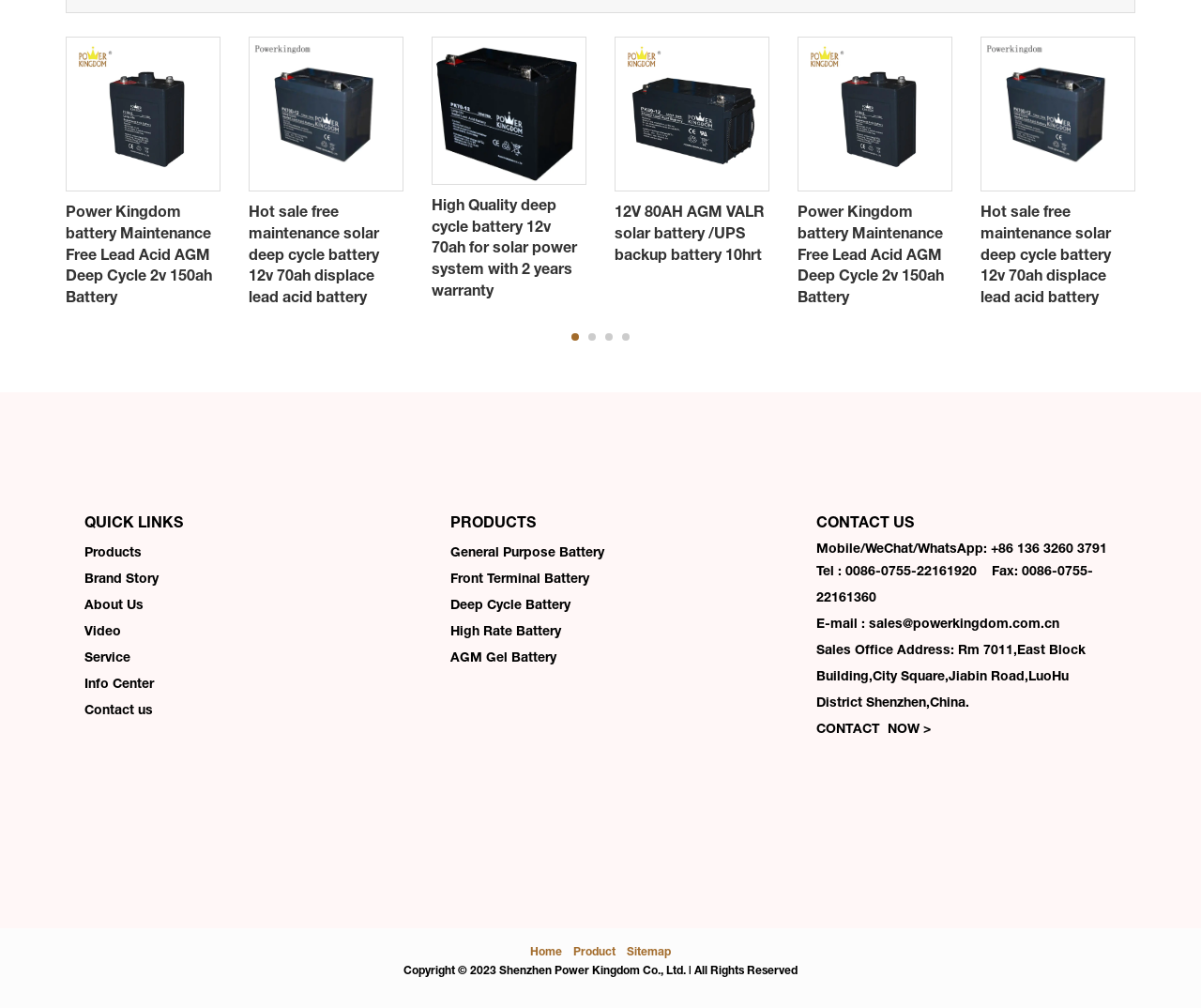Show me the bounding box coordinates of the clickable region to achieve the task as per the instruction: "Go to the 'Home' page".

[0.441, 0.937, 0.468, 0.951]